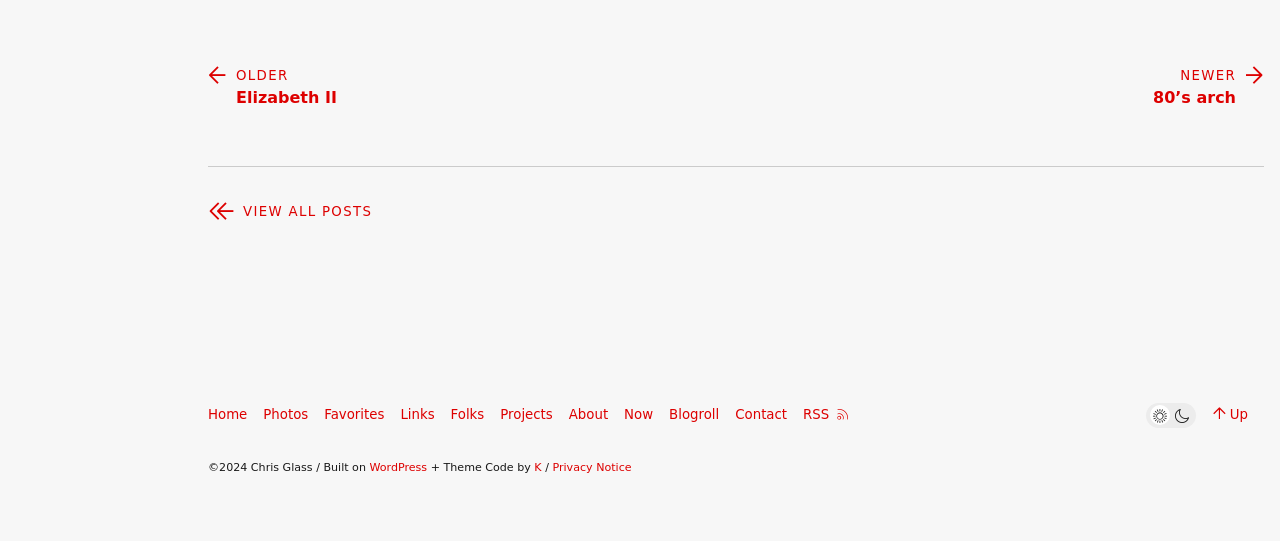Please locate the bounding box coordinates of the element's region that needs to be clicked to follow the instruction: "Toggle Dark Mode". The bounding box coordinates should be provided as four float numbers between 0 and 1, i.e., [left, top, right, bottom].

[0.895, 0.744, 0.934, 0.791]